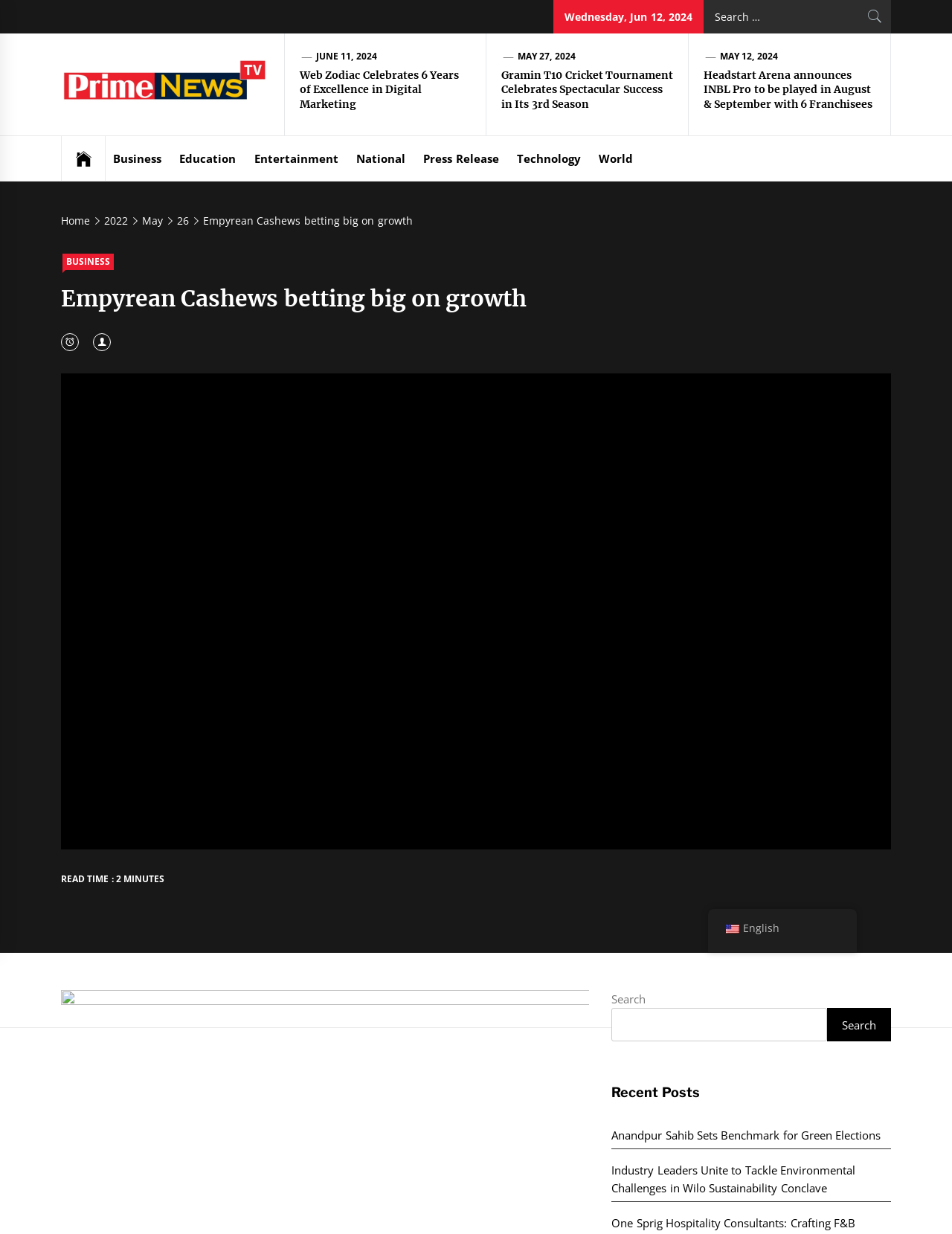Please identify the coordinates of the bounding box for the clickable region that will accomplish this instruction: "Go to the Business section".

[0.111, 0.111, 0.177, 0.147]